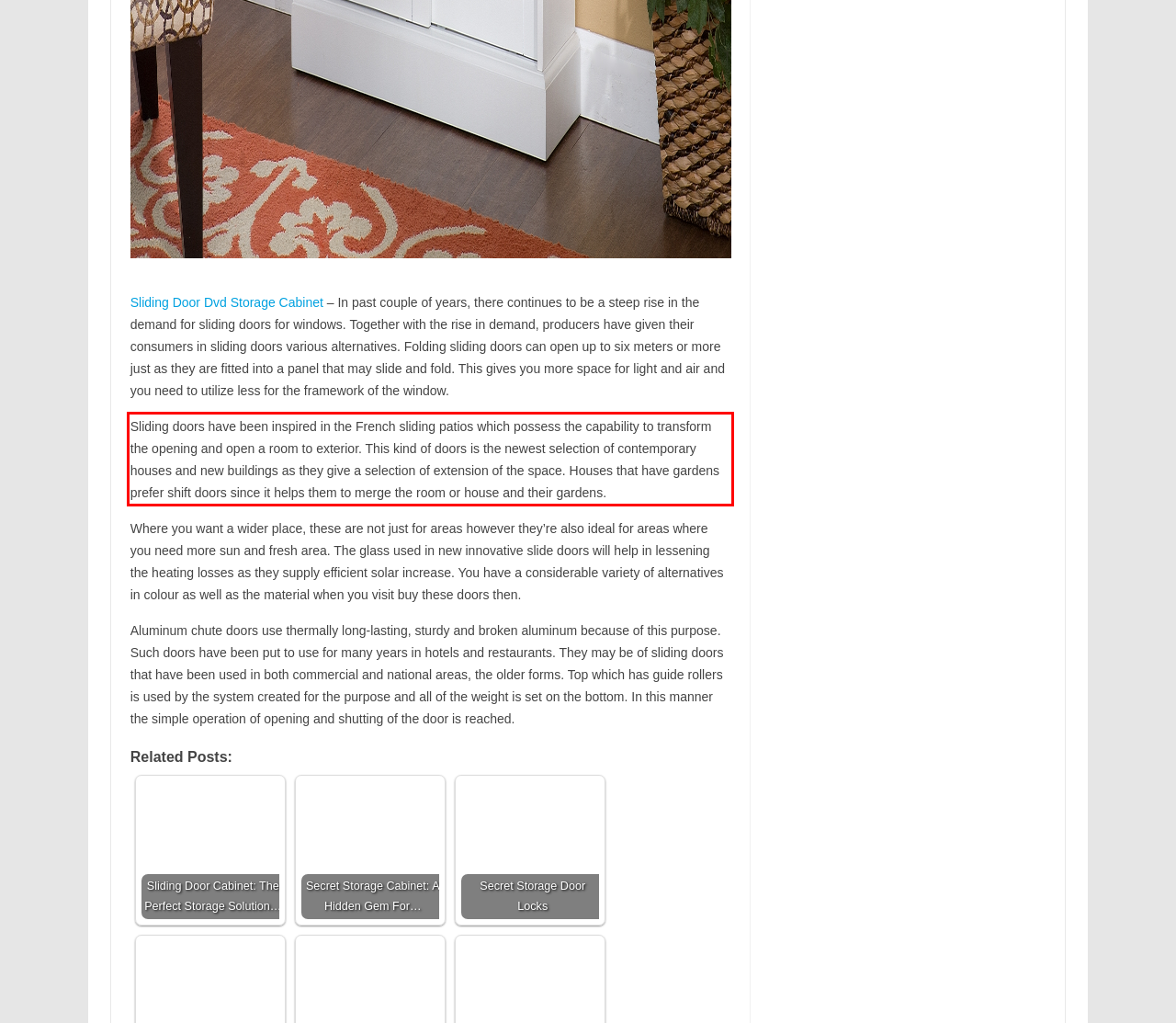Please examine the webpage screenshot and extract the text within the red bounding box using OCR.

Sliding doors have been inspired in the French sliding patios which possess the capability to transform the opening and open a room to exterior. This kind of doors is the newest selection of contemporary houses and new buildings as they give a selection of extension of the space. Houses that have gardens prefer shift doors since it helps them to merge the room or house and their gardens.